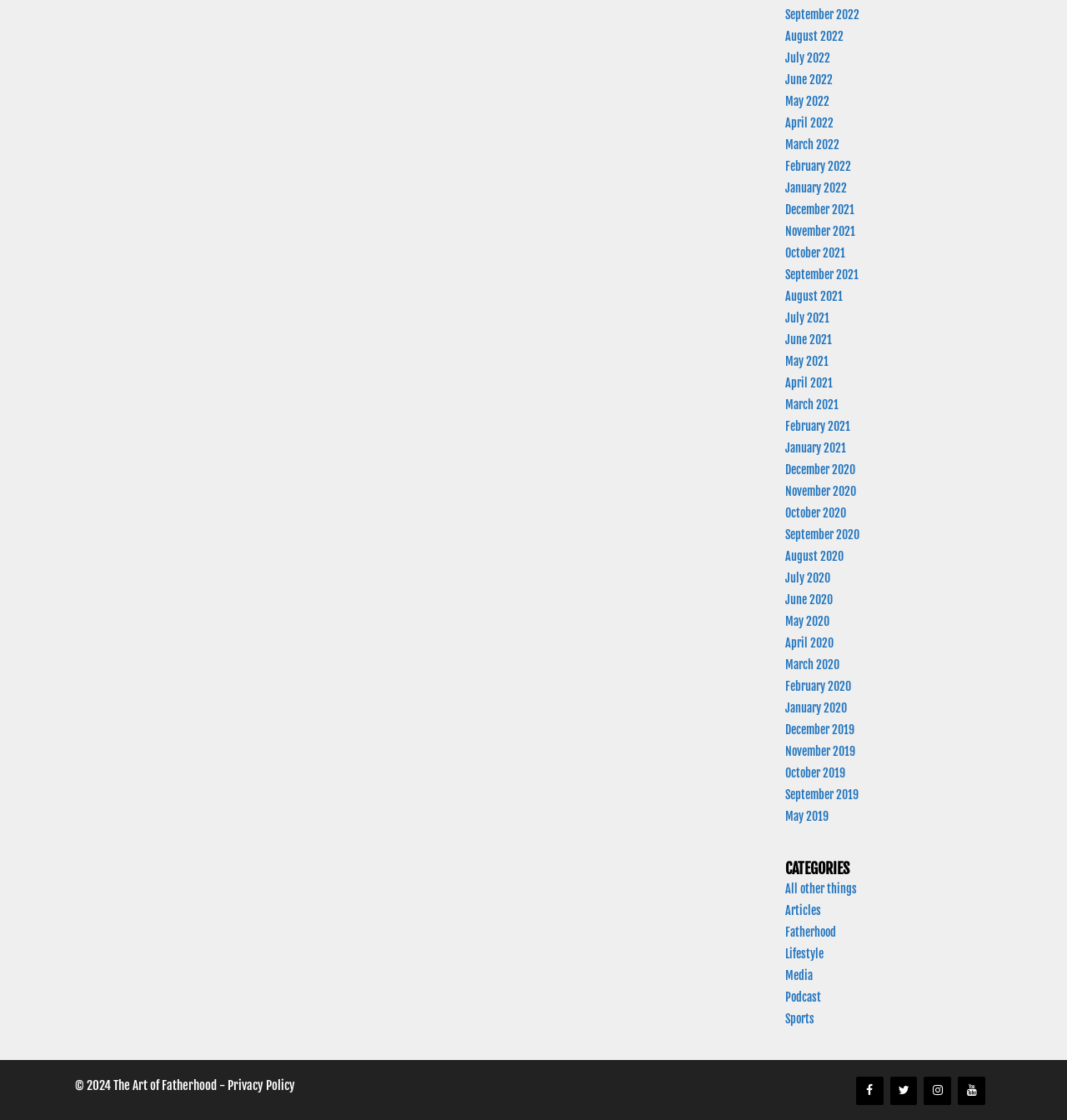Please answer the following question using a single word or phrase: 
What is the category above 'All other things'?

CATEGORIES